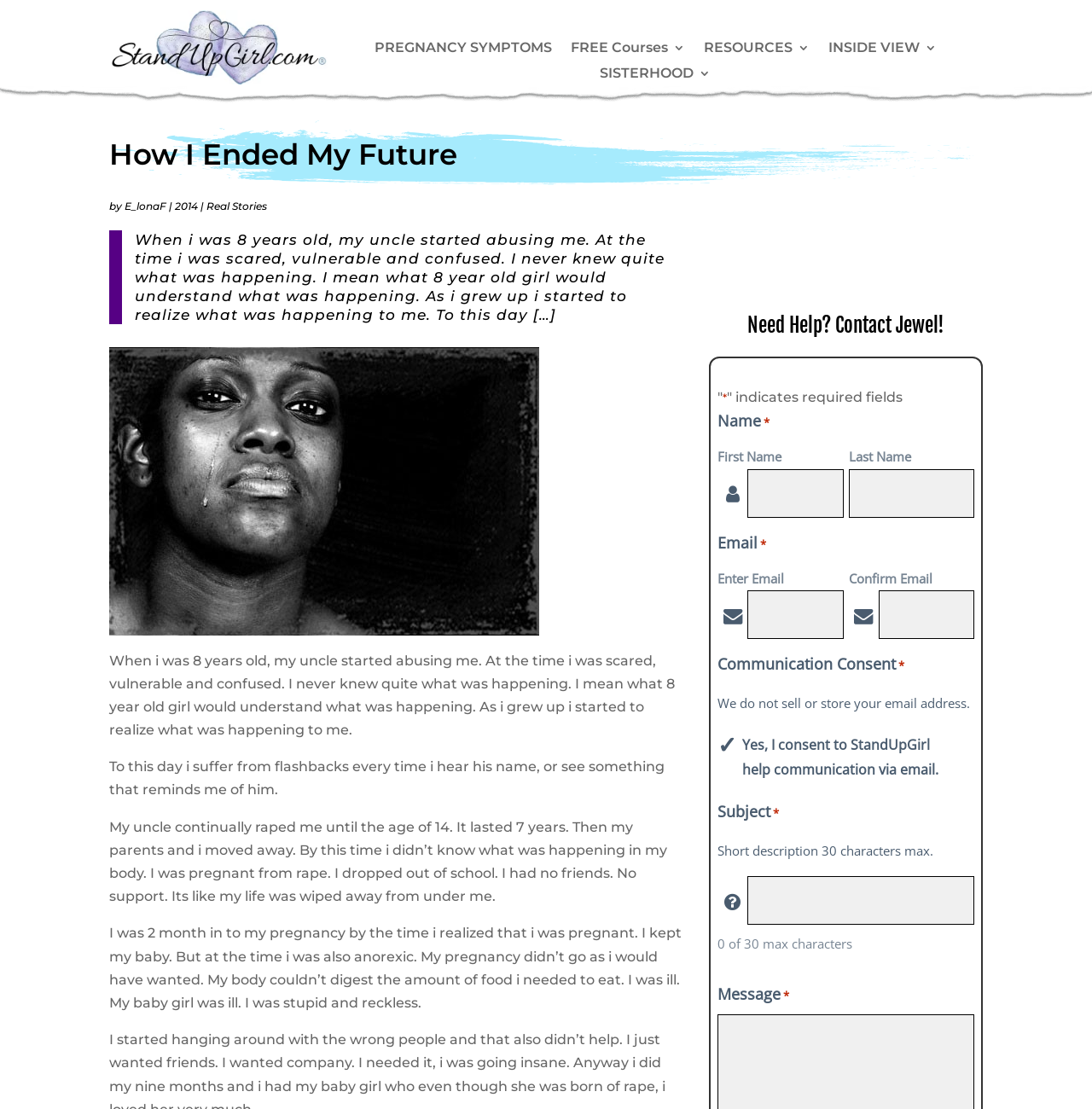Please determine the bounding box coordinates of the element to click in order to execute the following instruction: "Read the 'Who’s shame is it really?' article". The coordinates should be four float numbers between 0 and 1, specified as [left, top, right, bottom].

None